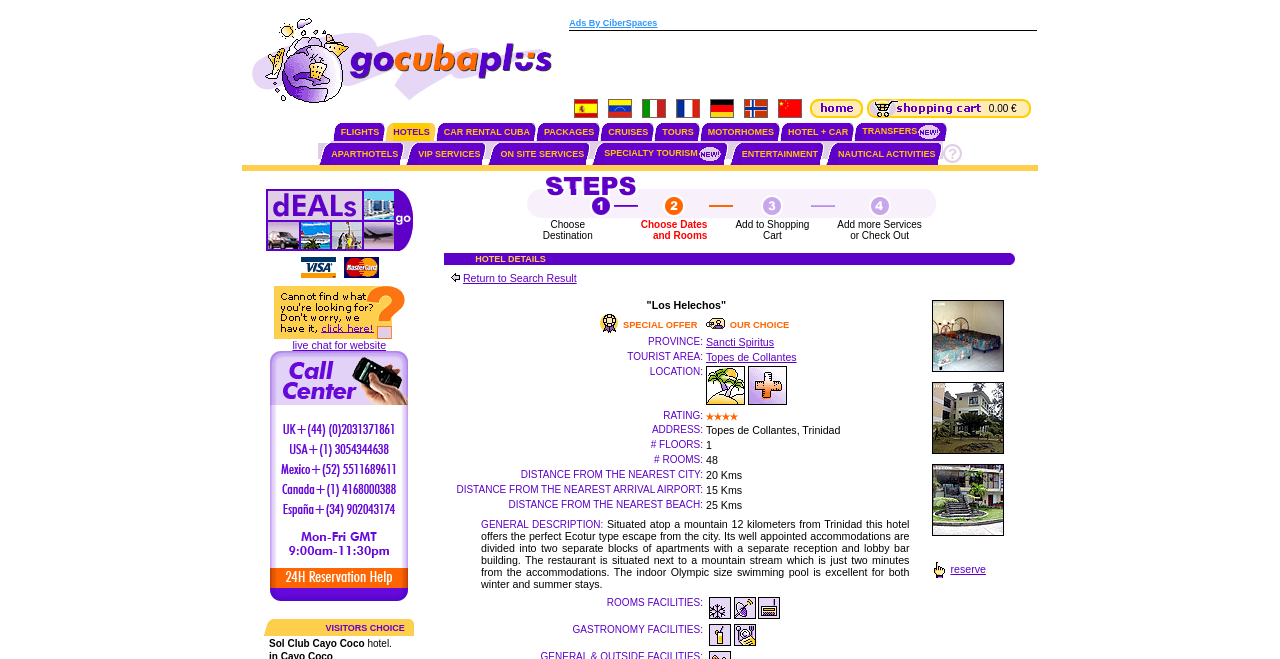Please identify the bounding box coordinates of the element I should click to complete this instruction: 'Click on the 'FLIGHTS' tab'. The coordinates should be given as four float numbers between 0 and 1, like this: [left, top, right, bottom].

[0.266, 0.193, 0.296, 0.208]